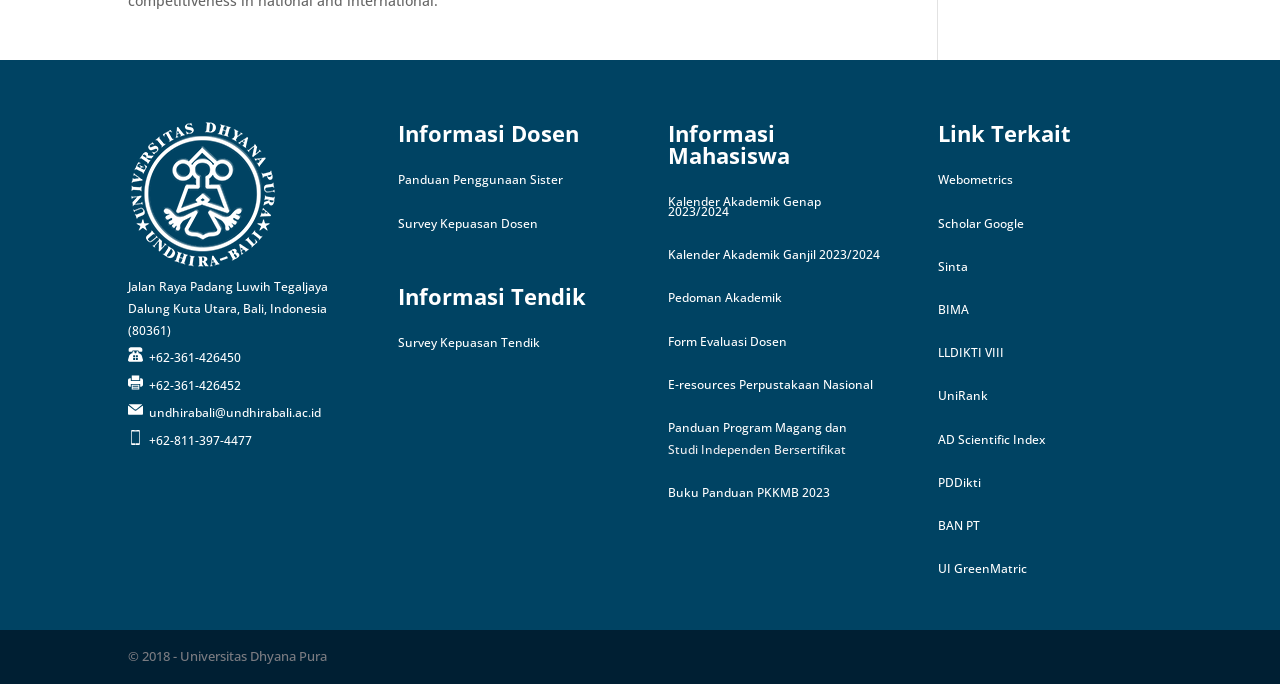Using the element description Buku Panduan PKKMB 2023, predict the bounding box coordinates for the UI element. Provide the coordinates in (top-left x, top-left y, bottom-right x, bottom-right y) format with values ranging from 0 to 1.

[0.522, 0.707, 0.649, 0.732]